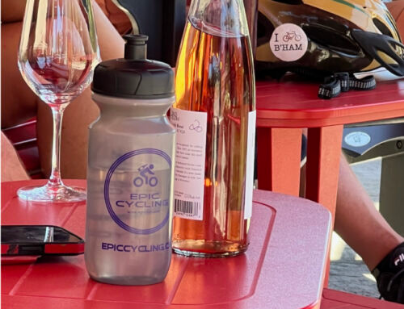Describe the scene in the image with detailed observations.

The image showcases a vibrant outdoor scene, featuring a red table where a cycling-themed water bottle prominently sits. The bottle, labeled "EPIC CYCLING," highlights a sporty design, while subtly staying cool in the warm atmosphere. Beside it, a bottle of rosé wine glimmers under the sunlight, hinting at a leisurely break after a cycling adventure. In the background, a glass of wine rests, adding to the relaxed ambiance. A bicycling-themed sticker is visible on a helmet, suggesting the company is deeply connected to cycling culture. The juxtaposition of cycling gear and refreshments paints a picture of a perfect day spent enjoying life's simple pleasures amidst friends and nature.